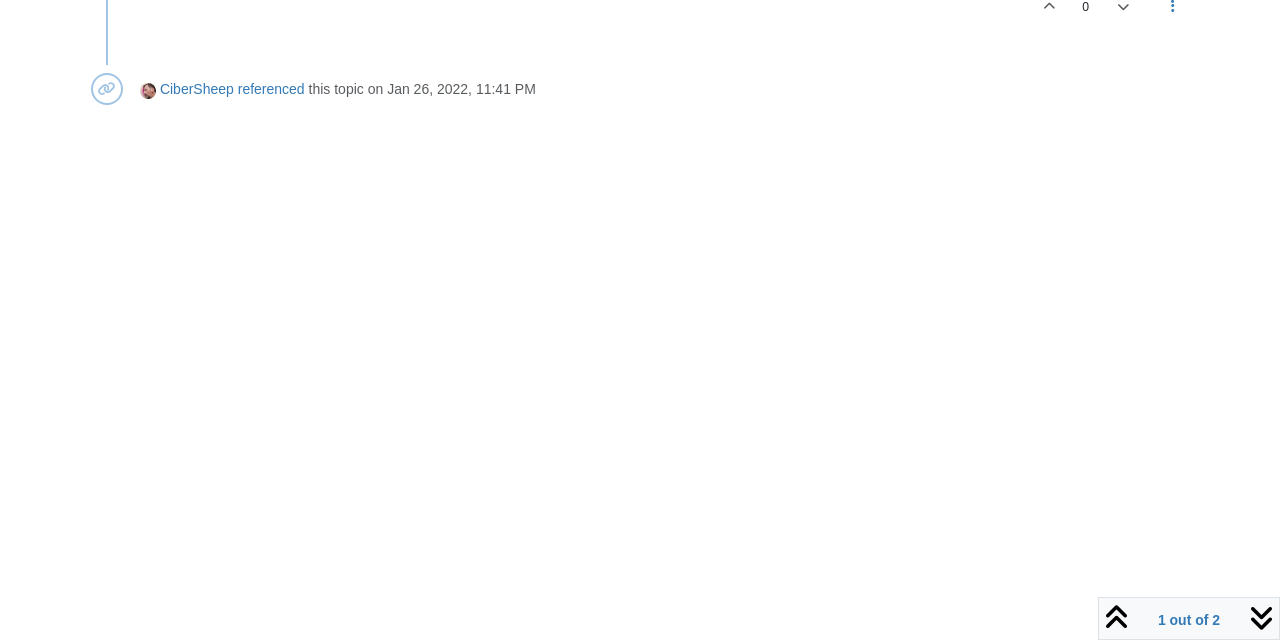Find the bounding box coordinates for the HTML element described in this sentence: "1 out of 2". Provide the coordinates as four float numbers between 0 and 1, in the format [left, top, right, bottom].

[0.889, 0.942, 0.969, 0.991]